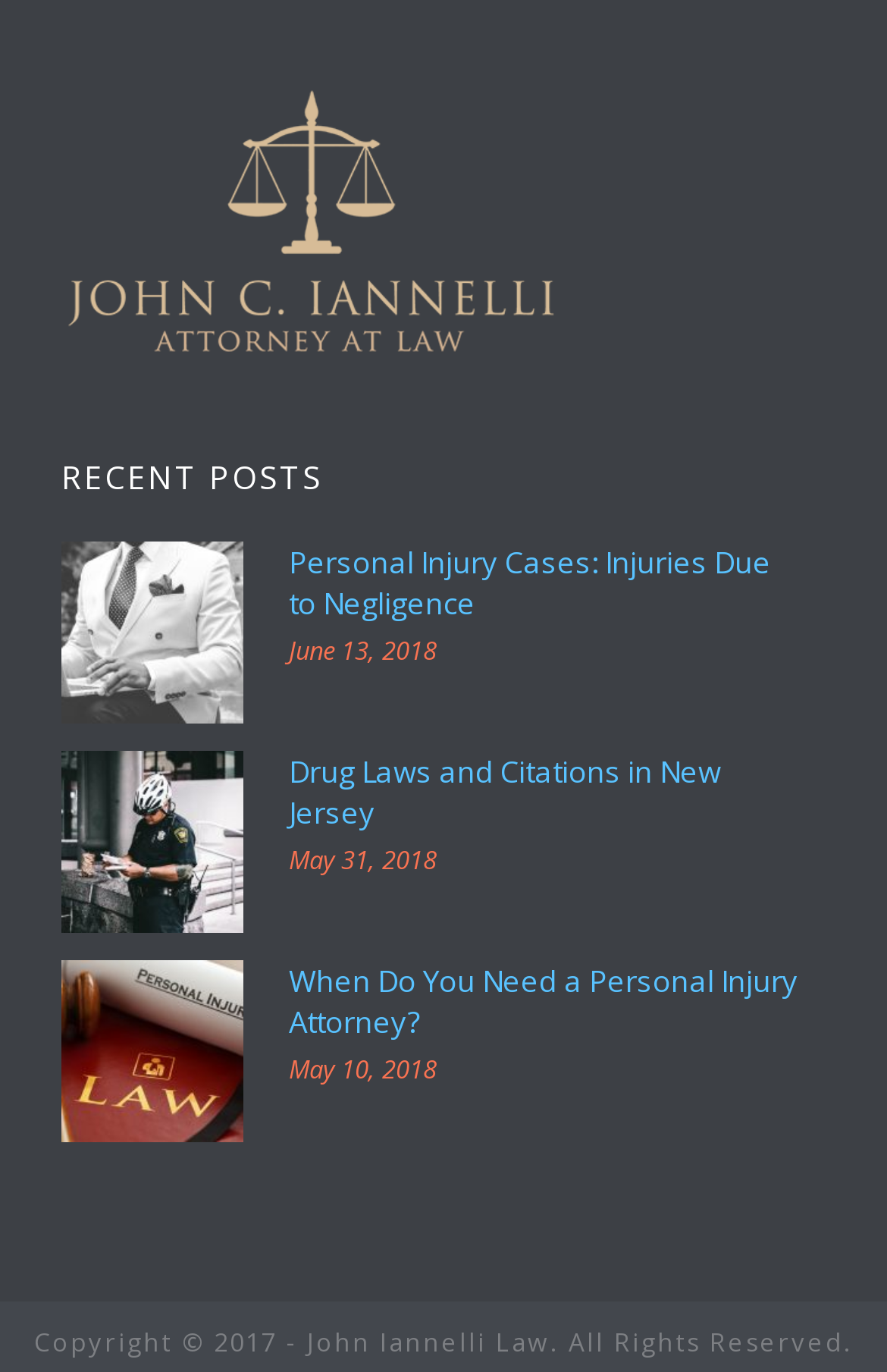What is the date of the second recent post?
Answer the question with a detailed and thorough explanation.

The second recent post is 'Drug Laws and Citations in New Jersey', and its timestamp is 'May 31, 2018', which is the date of the second recent post.